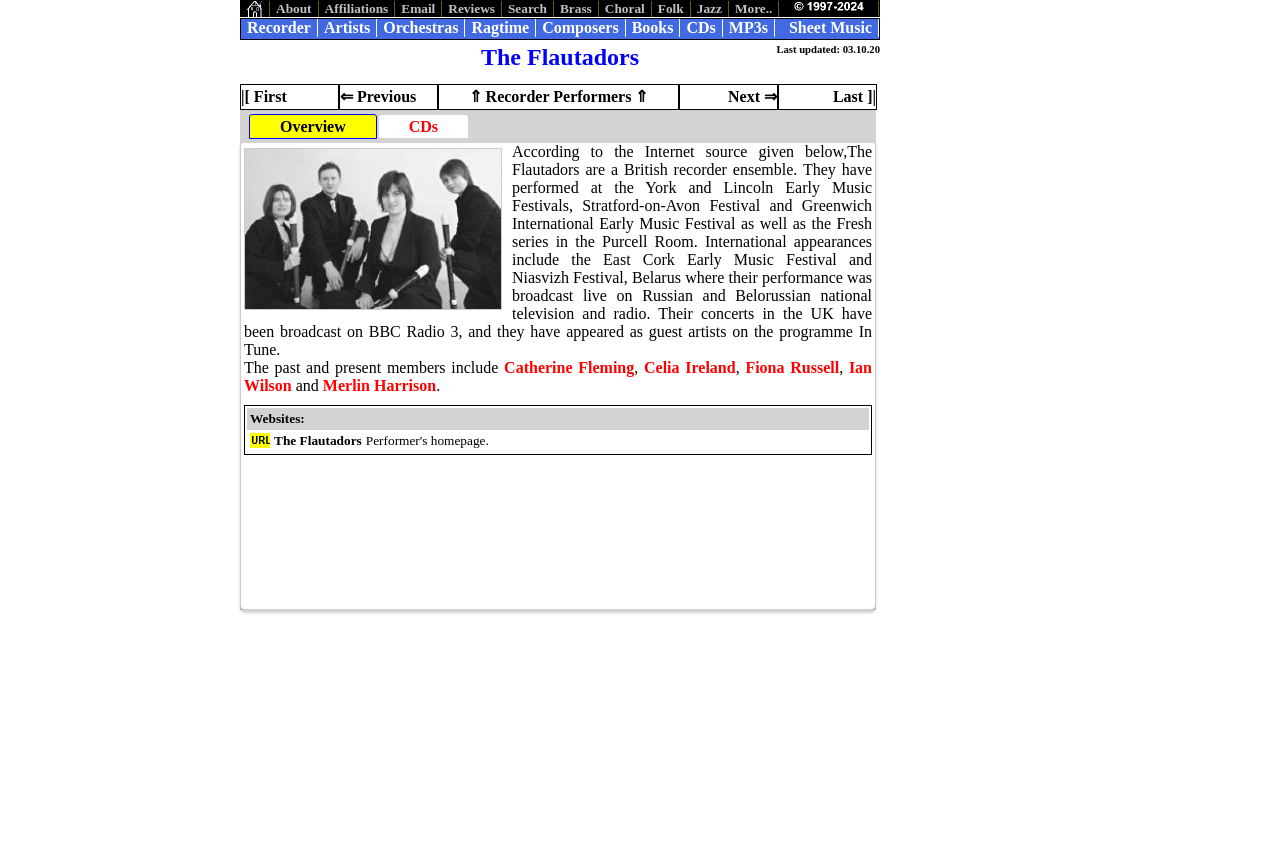Using the provided description: "⇑ Recorder Performers ⇑", find the bounding box coordinates of the corresponding UI element. The output should be four float numbers between 0 and 1, in the format [left, top, right, bottom].

[0.343, 0.098, 0.53, 0.126]